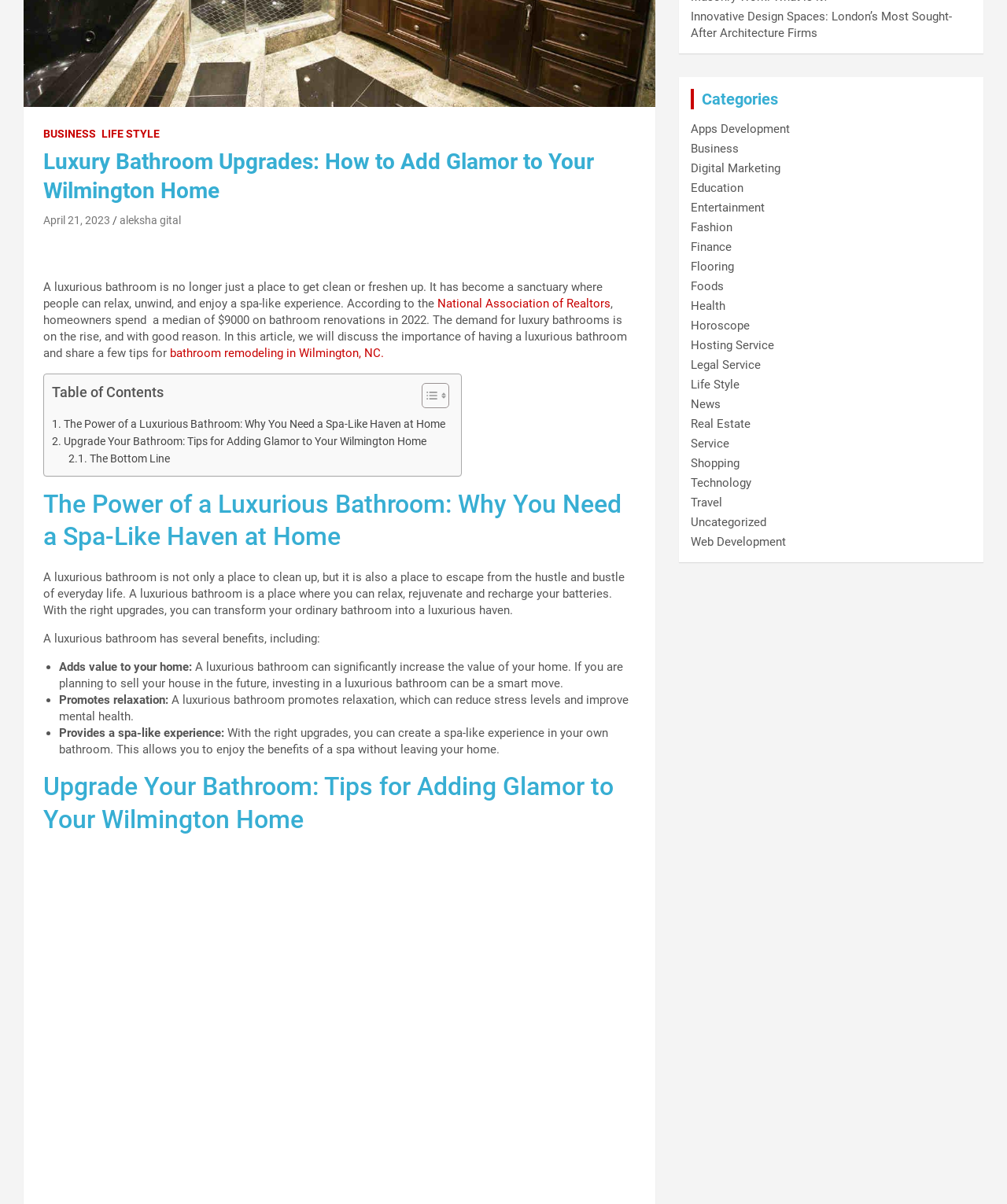Please provide the bounding box coordinate of the region that matches the element description: Foods. Coordinates should be in the format (top-left x, top-left y, bottom-right x, bottom-right y) and all values should be between 0 and 1.

[0.686, 0.232, 0.719, 0.244]